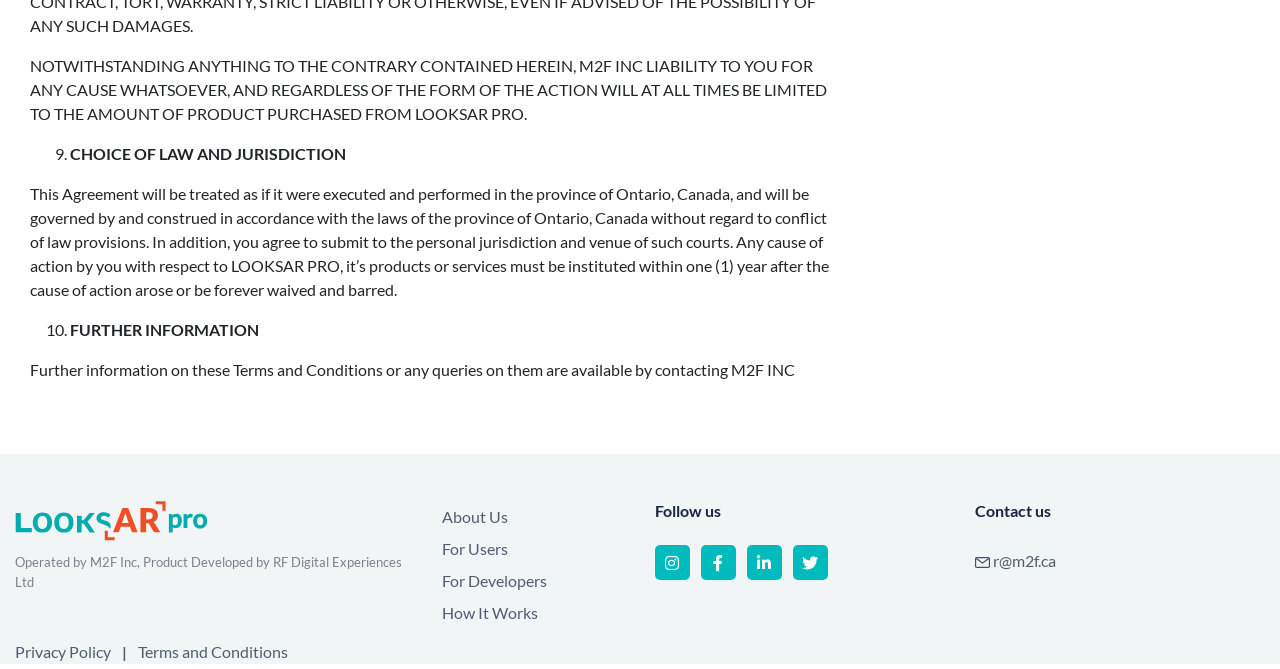How many list markers are there in the terms and conditions section?
Please answer the question as detailed as possible.

This answer can be obtained by counting the number of list marker elements in the terms and conditions section, which includes '9.' and '10.'.